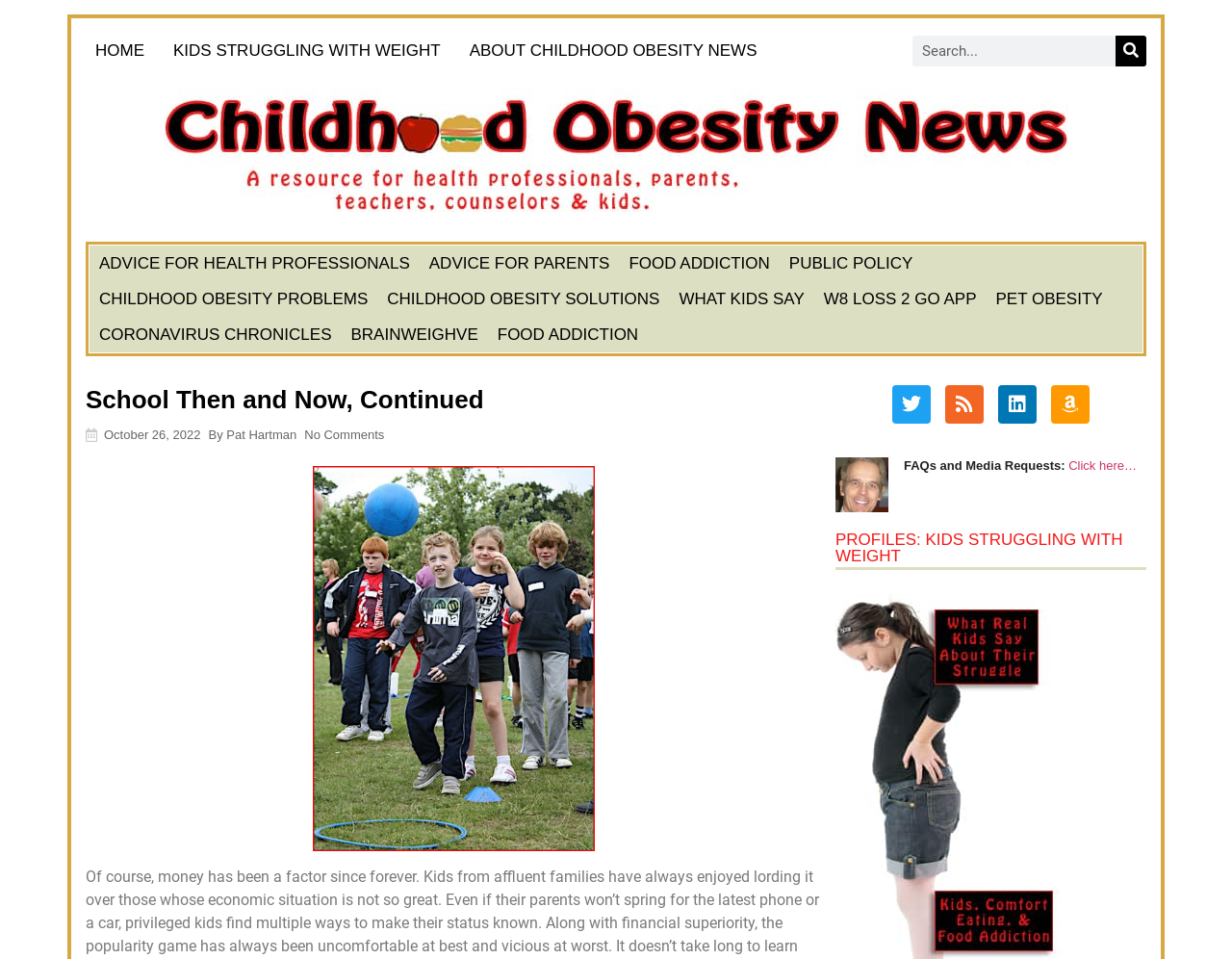Identify the bounding box coordinates for the element you need to click to achieve the following task: "View the article posted on October 26, 2022". The coordinates must be four float values ranging from 0 to 1, formatted as [left, top, right, bottom].

[0.084, 0.446, 0.163, 0.461]